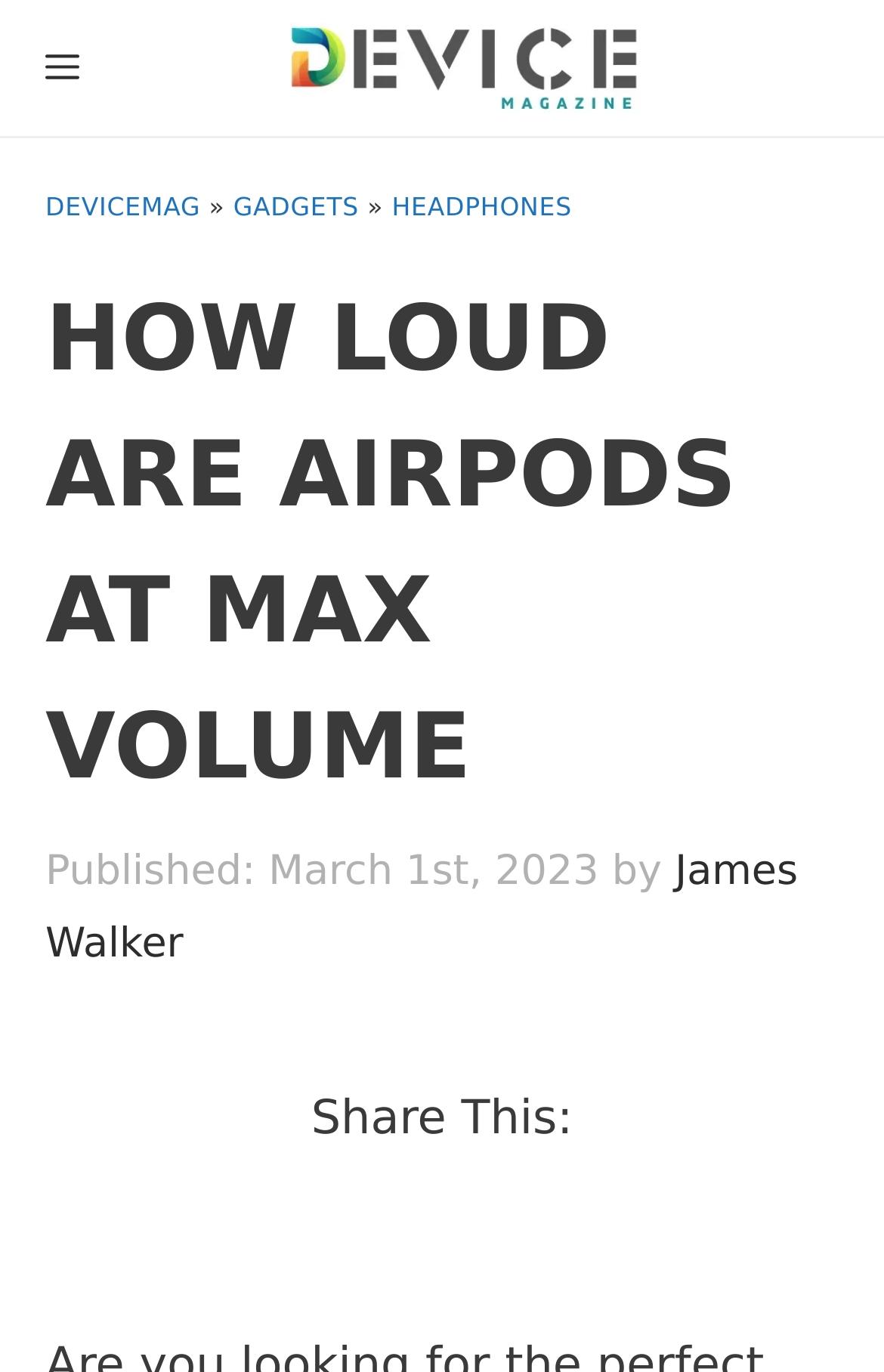What is the category of the article?
Give a one-word or short-phrase answer derived from the screenshot.

GADGETS